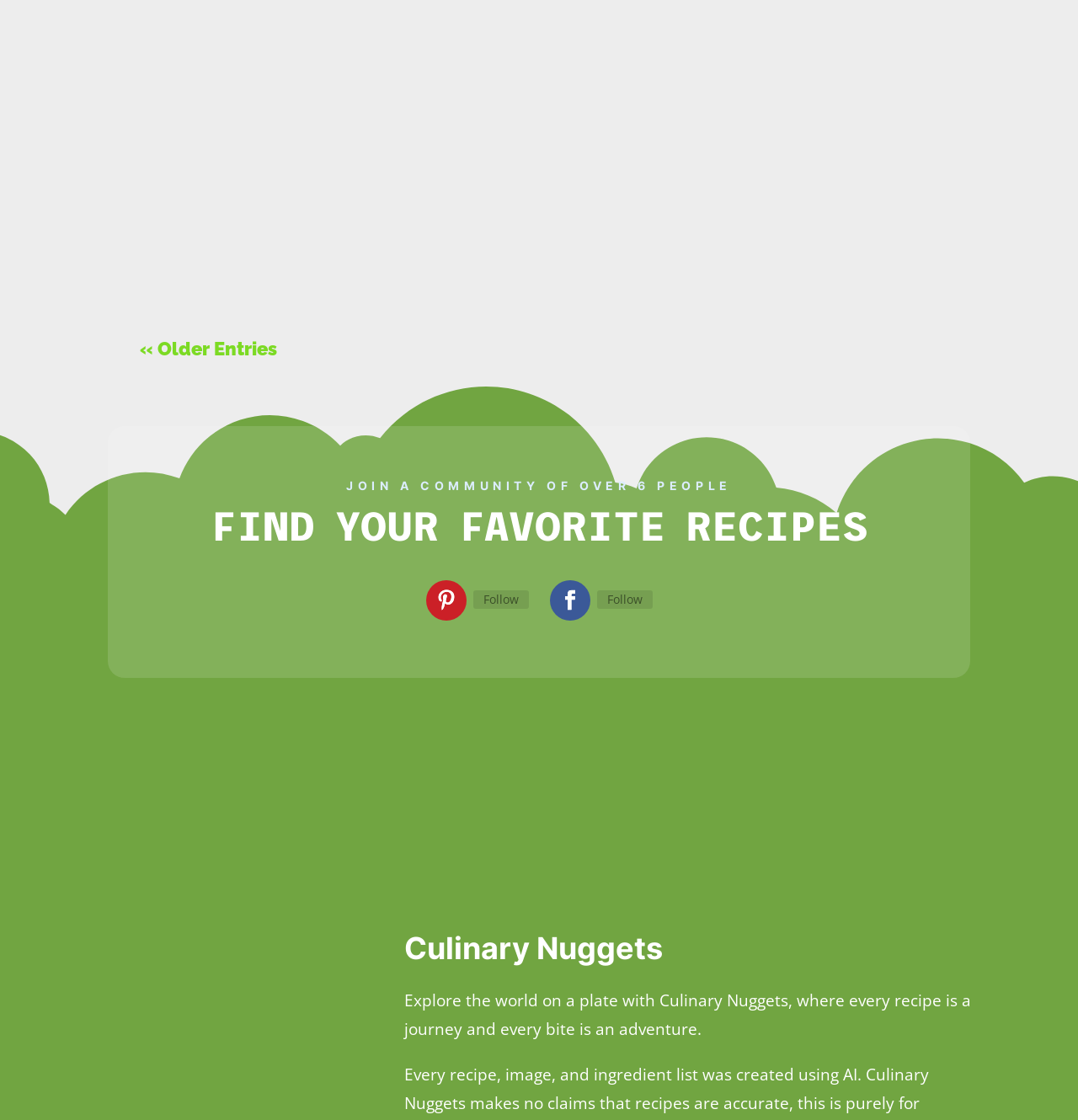What is the purpose of the website?
Refer to the image and provide a concise answer in one word or phrase.

Sharing recipes